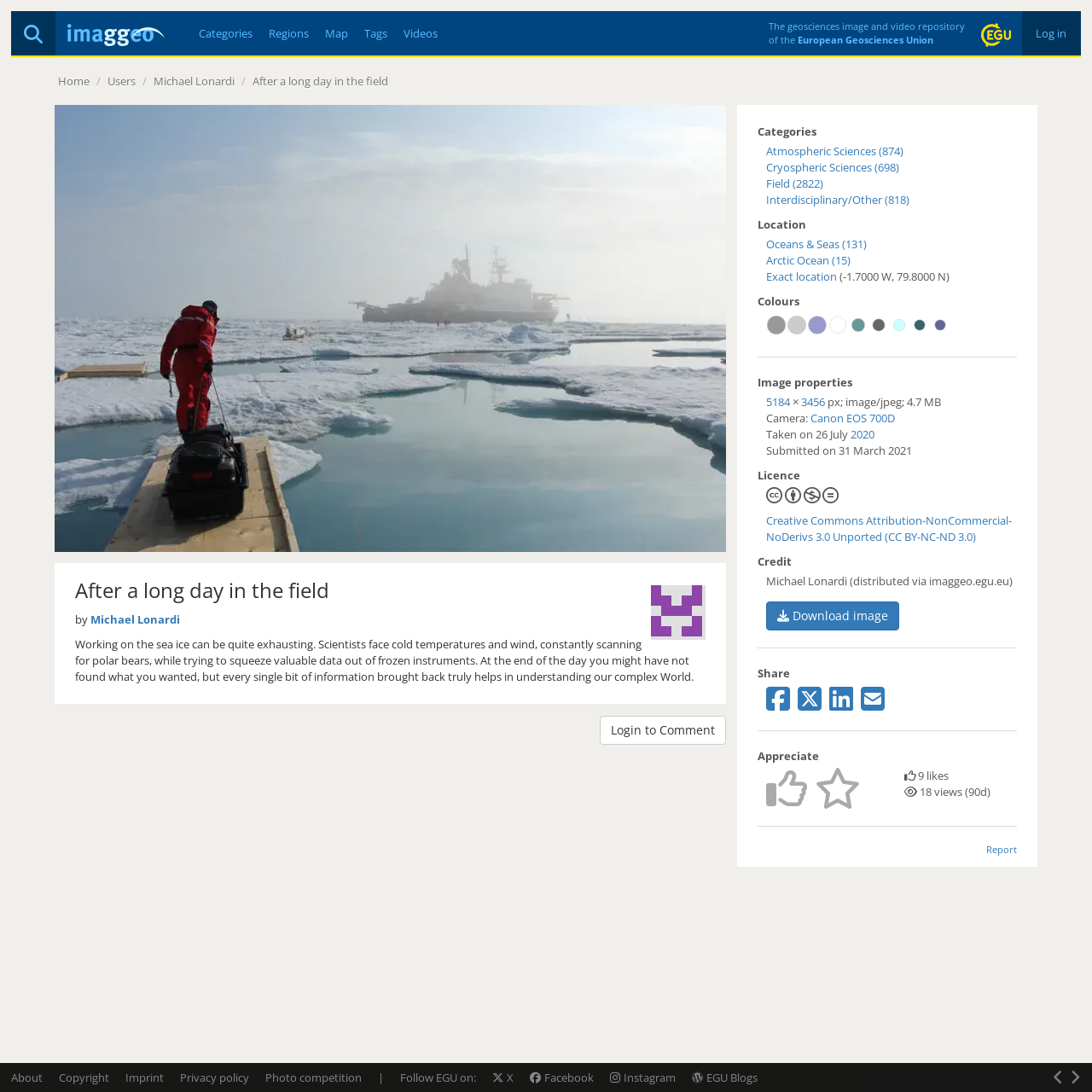Identify the bounding box coordinates of the element to click to follow this instruction: 'Download the image'. Ensure the coordinates are four float values between 0 and 1, provided as [left, top, right, bottom].

[0.702, 0.551, 0.823, 0.577]